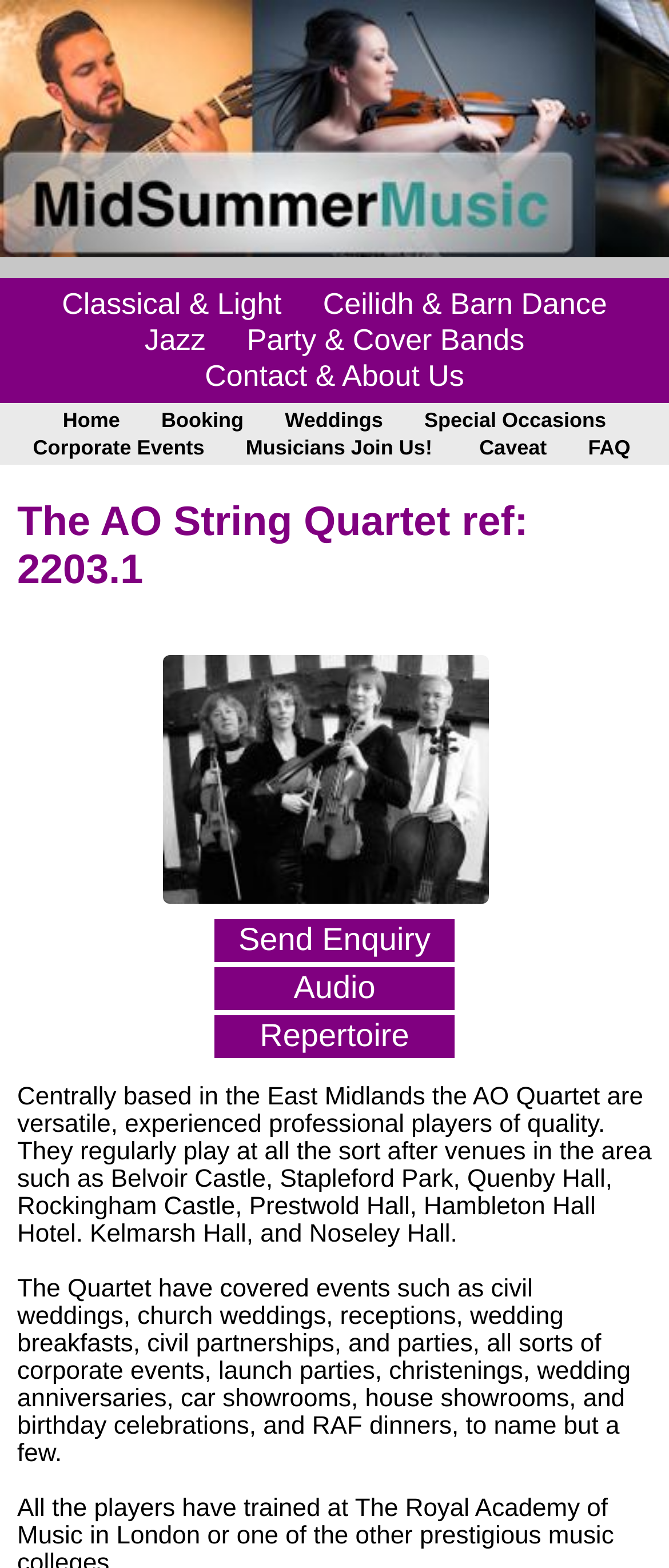What is the title or heading displayed on the webpage?

The AO String Quartet ref: 2203.1